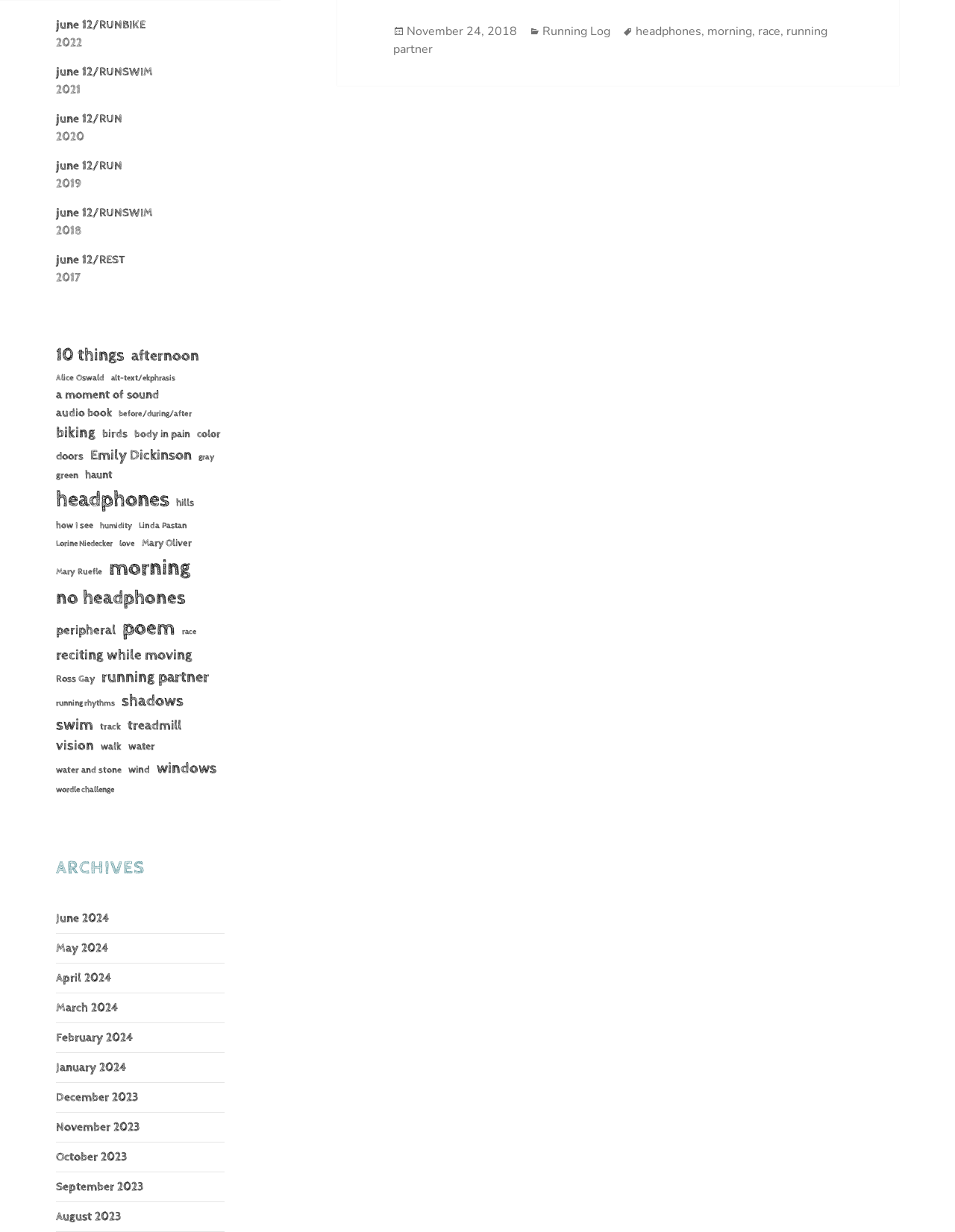Please determine the bounding box coordinates of the element's region to click in order to carry out the following instruction: "click on the 'ARCHIVES' heading". The coordinates should be four float numbers between 0 and 1, i.e., [left, top, right, bottom].

[0.059, 0.693, 0.235, 0.716]